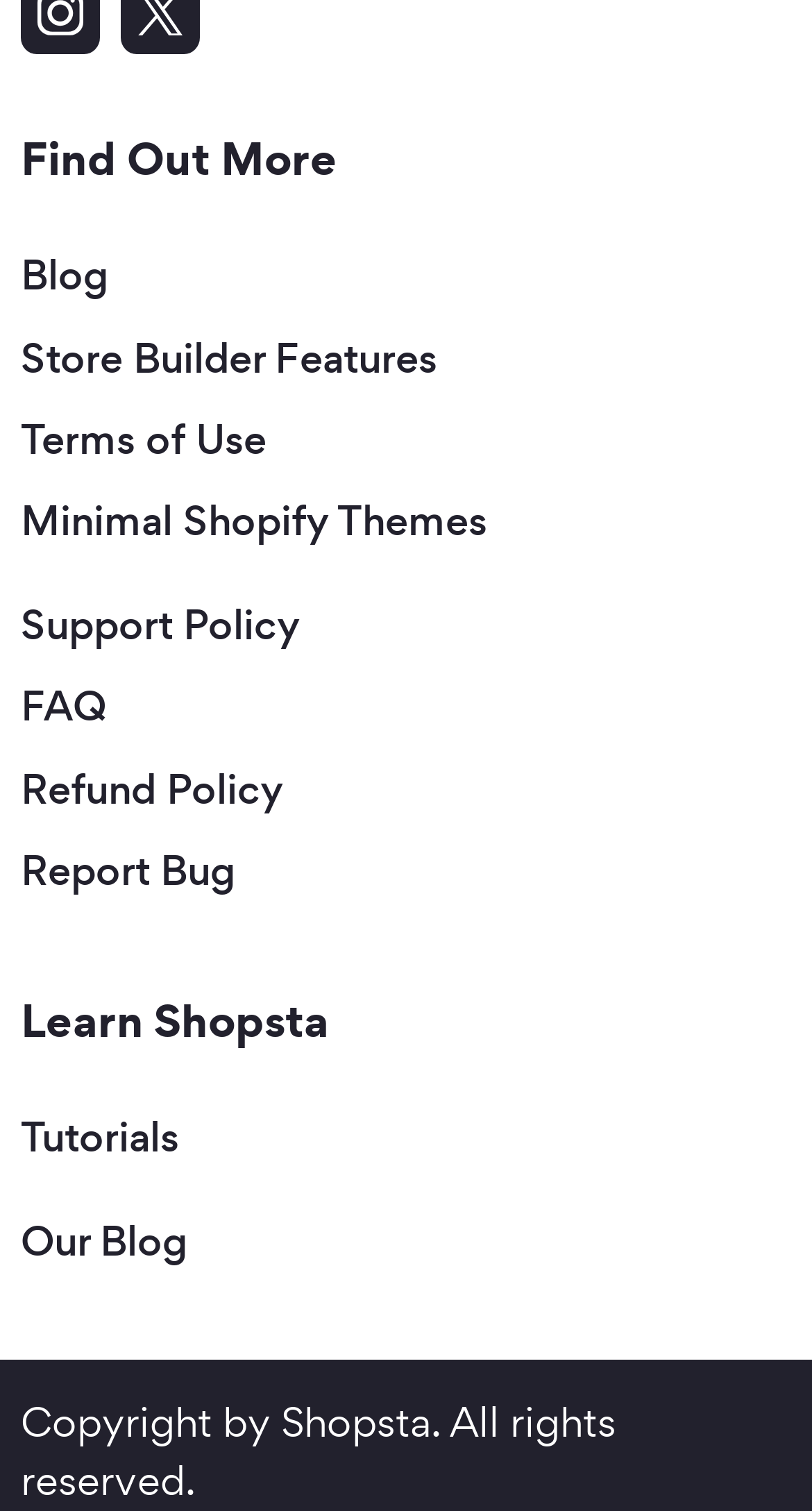Please identify the bounding box coordinates of the region to click in order to complete the given instruction: "Click on the 'Blog' link". The coordinates should be four float numbers between 0 and 1, i.e., [left, top, right, bottom].

[0.026, 0.164, 0.133, 0.202]